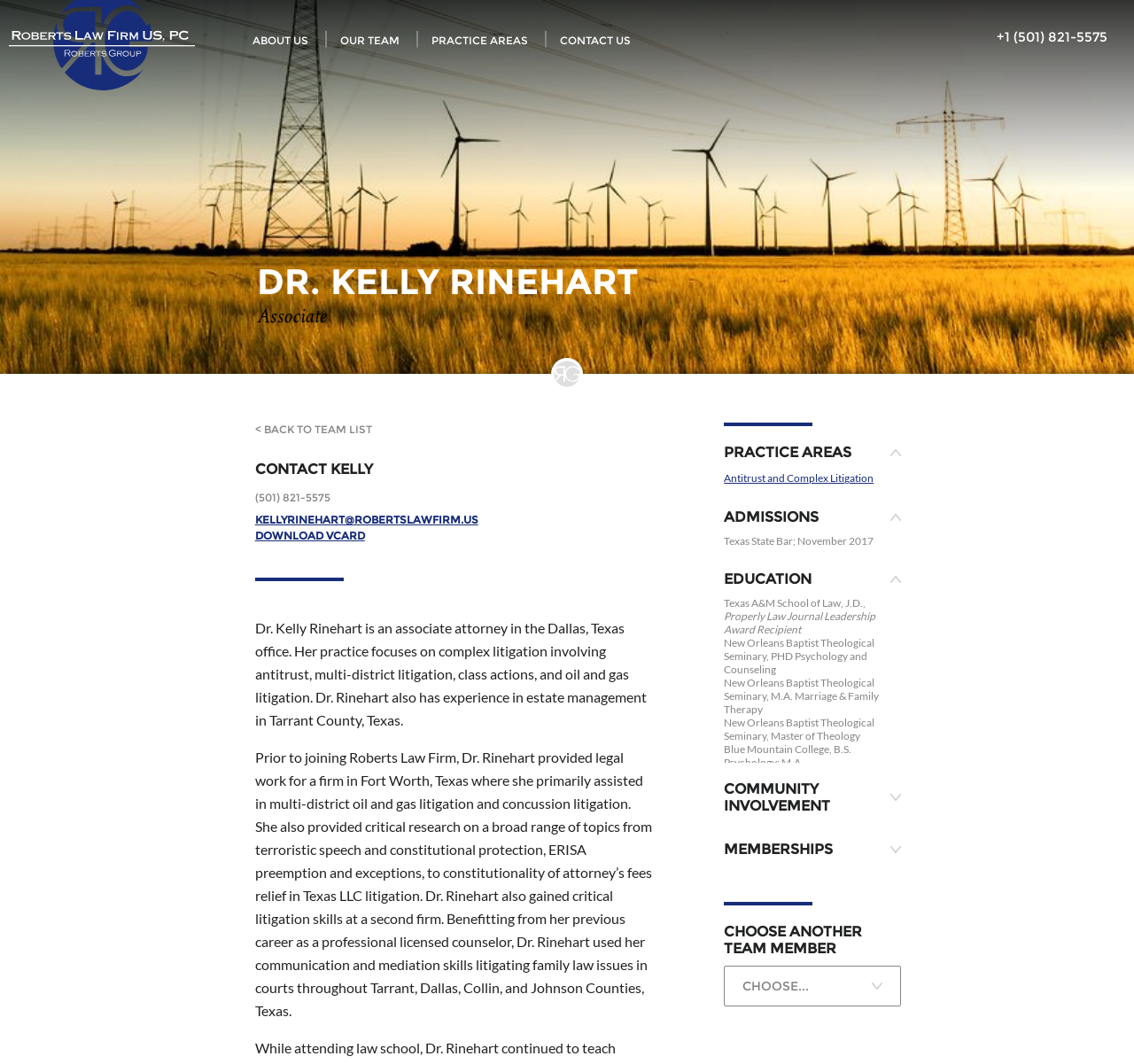Give a concise answer using only one word or phrase for this question:
Where did Dr. Kelly Rinehart earn her J.D. degree?

Texas A&M School of Law